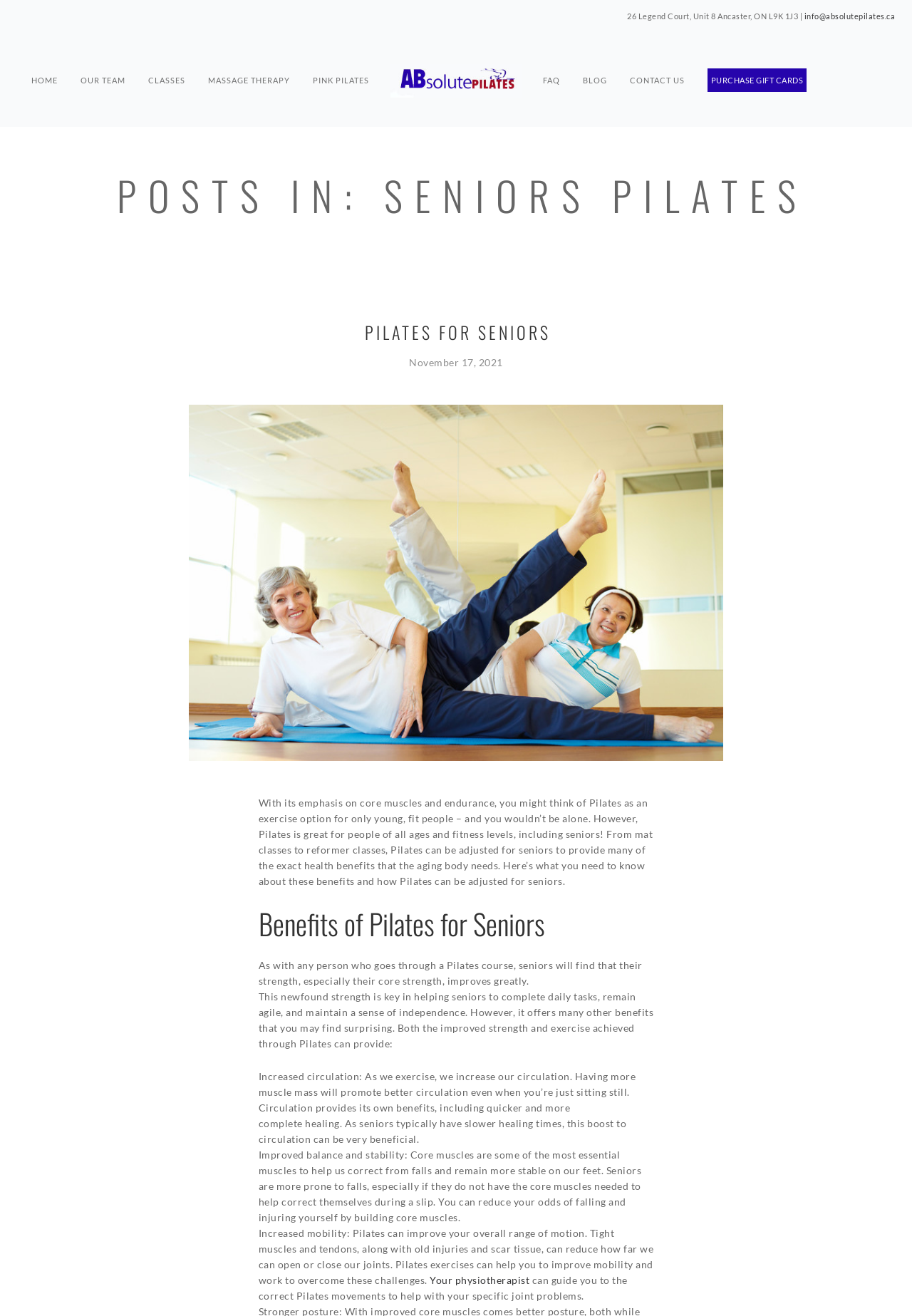Identify the bounding box coordinates of the clickable region necessary to fulfill the following instruction: "Explore the 'MENU'". The bounding box coordinates should be four float numbers between 0 and 1, i.e., [left, top, right, bottom].

None